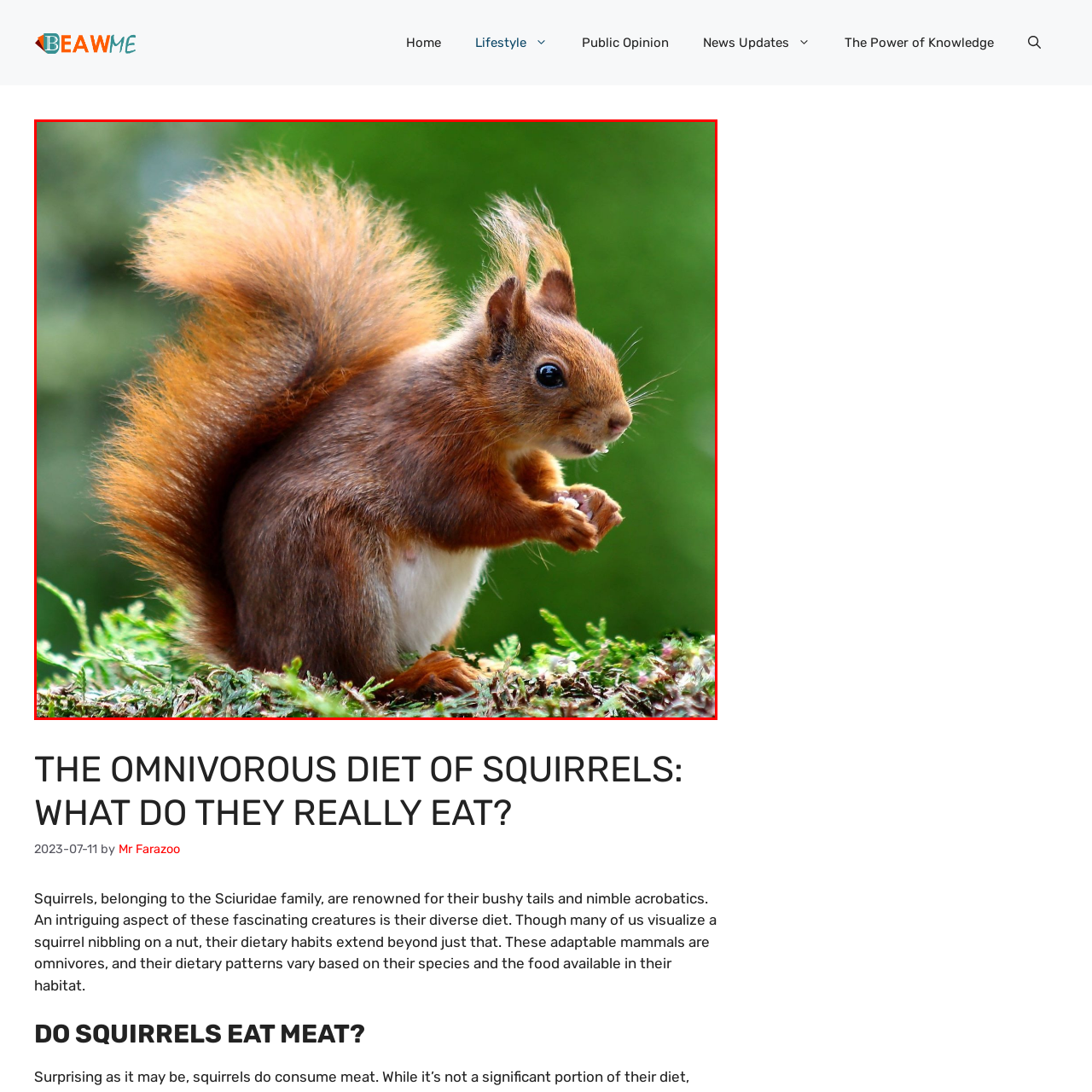Refer to the image contained within the red box, What is the background of the image?
 Provide your response as a single word or phrase.

Blurred green environment